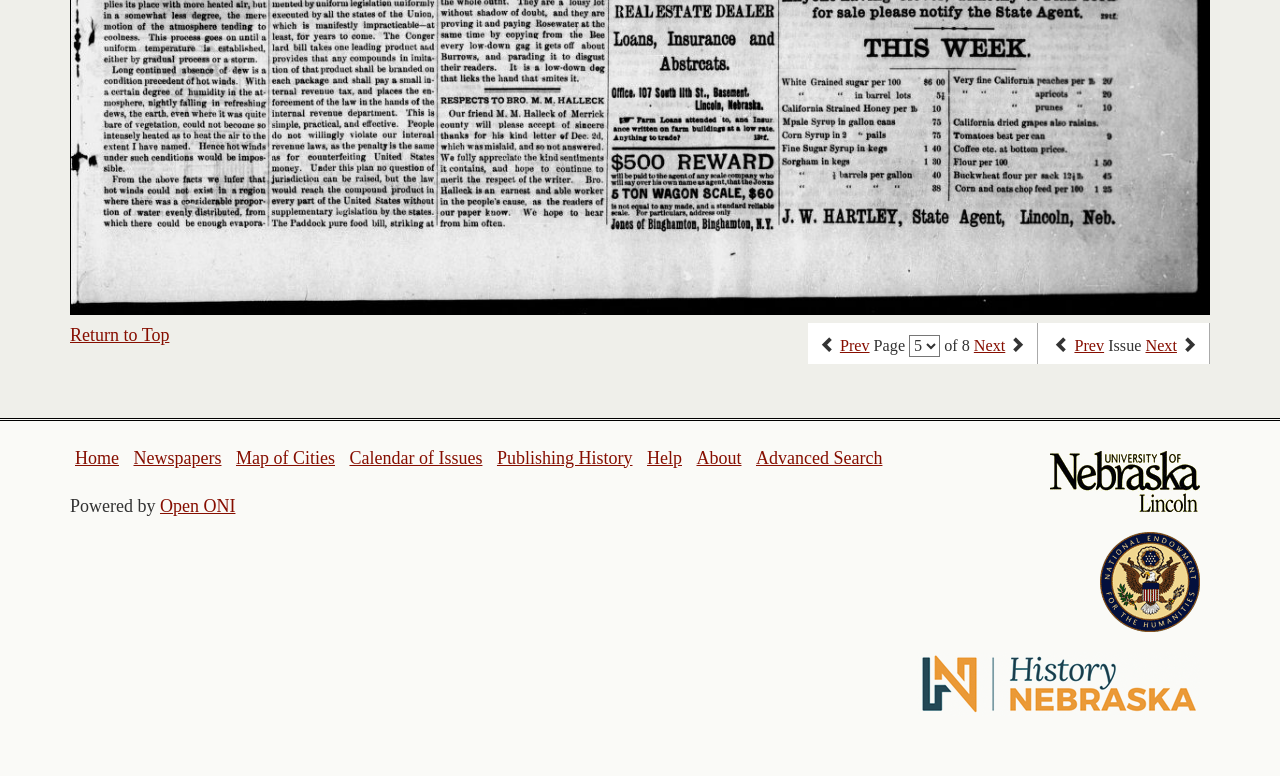Using the format (top-left x, top-left y, bottom-right x, bottom-right y), provide the bounding box coordinates for the described UI element. All values should be floating point numbers between 0 and 1: Home

[0.059, 0.577, 0.093, 0.602]